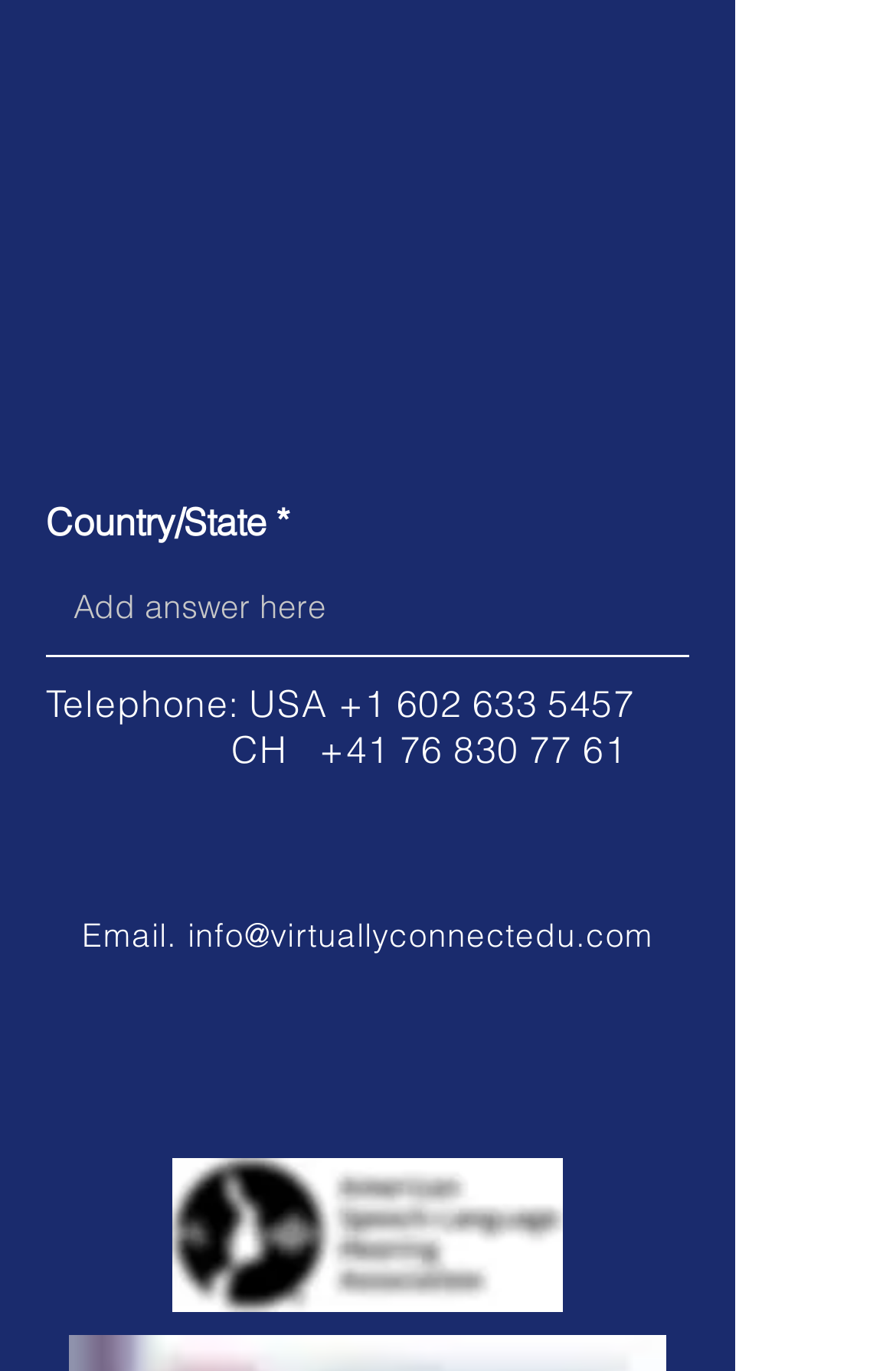Could you highlight the region that needs to be clicked to execute the instruction: "Read about Helm Testing"?

None